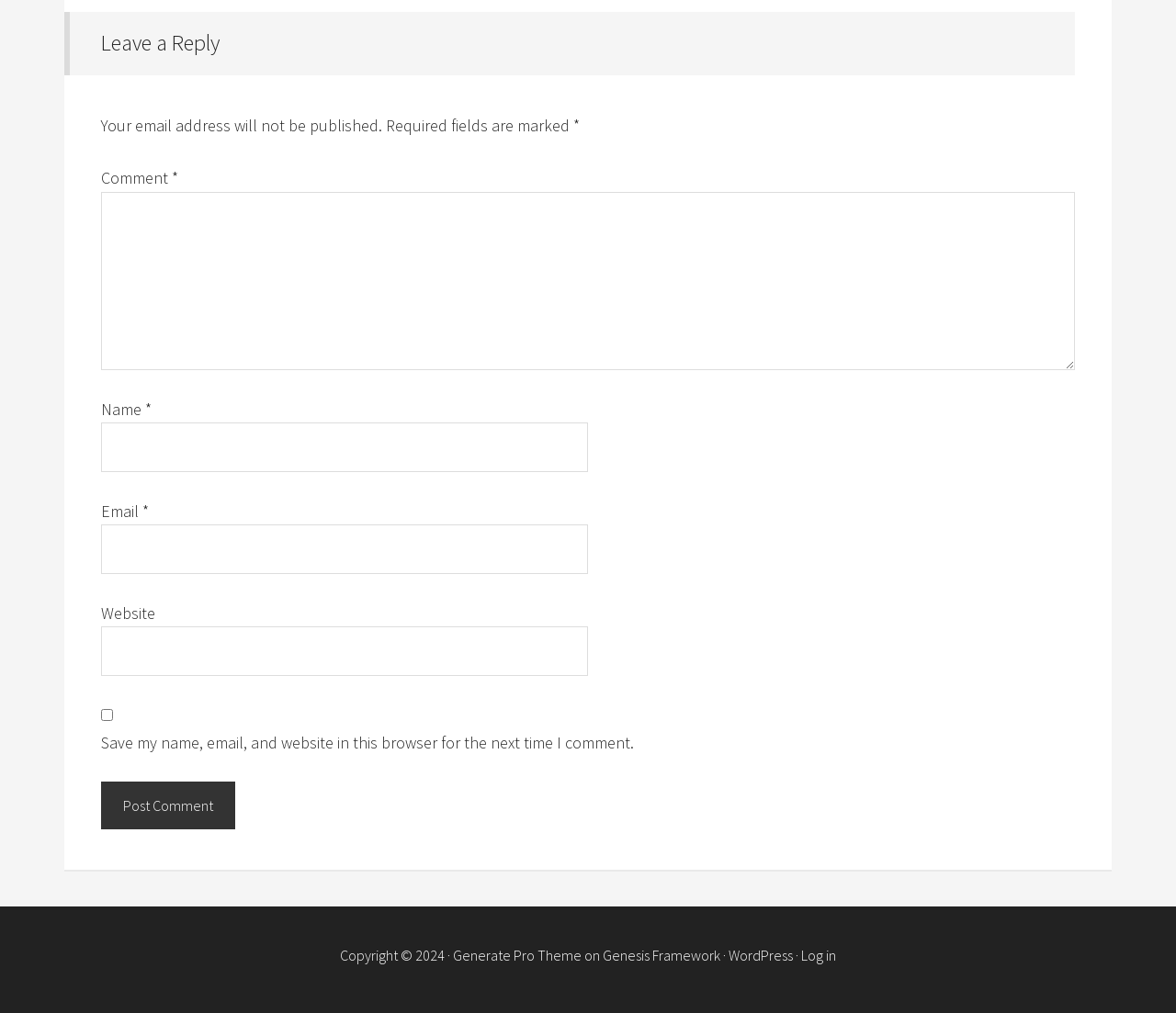Locate the bounding box coordinates of the area where you should click to accomplish the instruction: "Enter your email".

[0.086, 0.518, 0.5, 0.567]